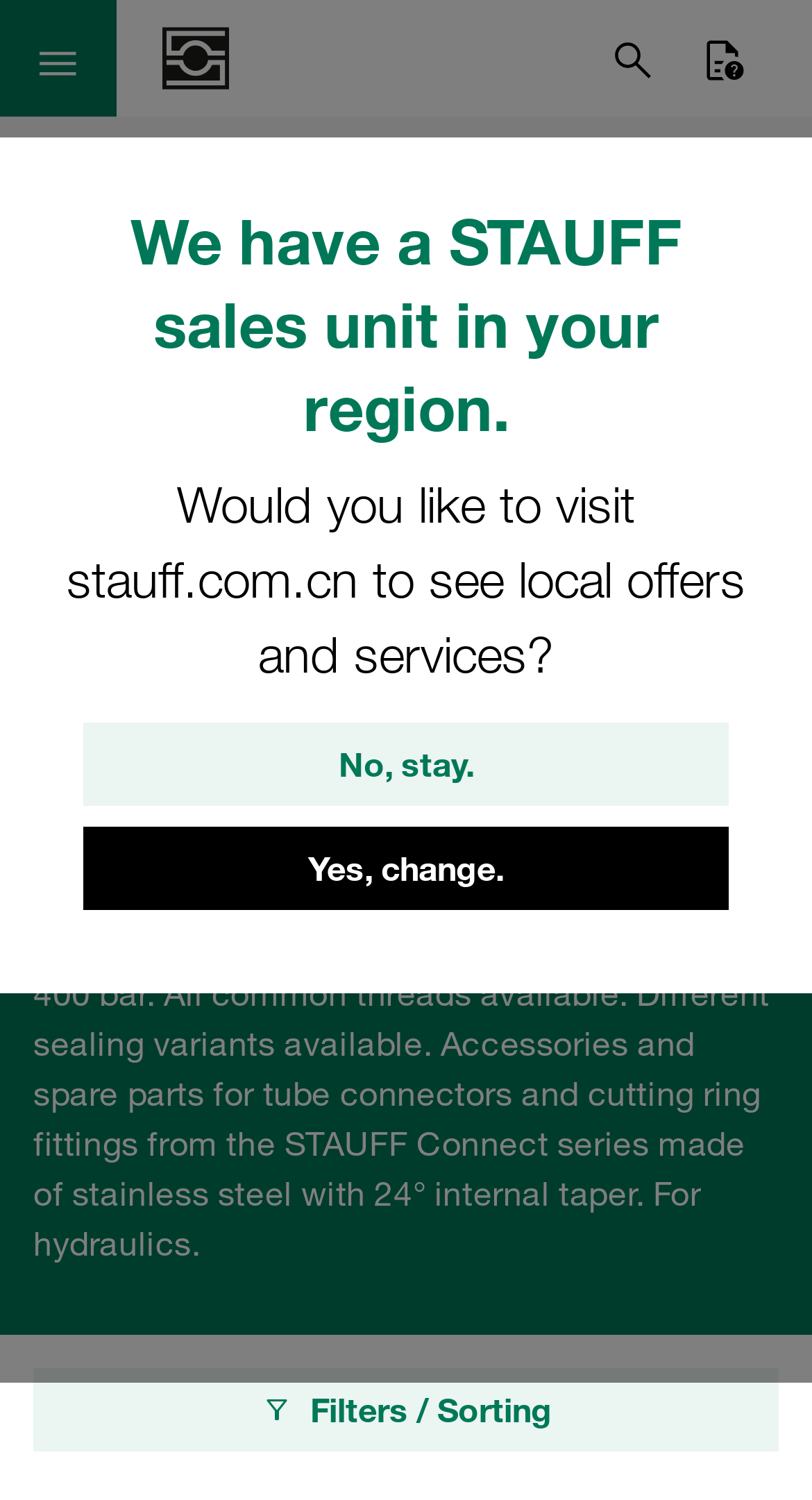Pinpoint the bounding box coordinates of the clickable area necessary to execute the following instruction: "Search for products". The coordinates should be given as four float numbers between 0 and 1, namely [left, top, right, bottom].

[0.749, 0.023, 0.81, 0.057]